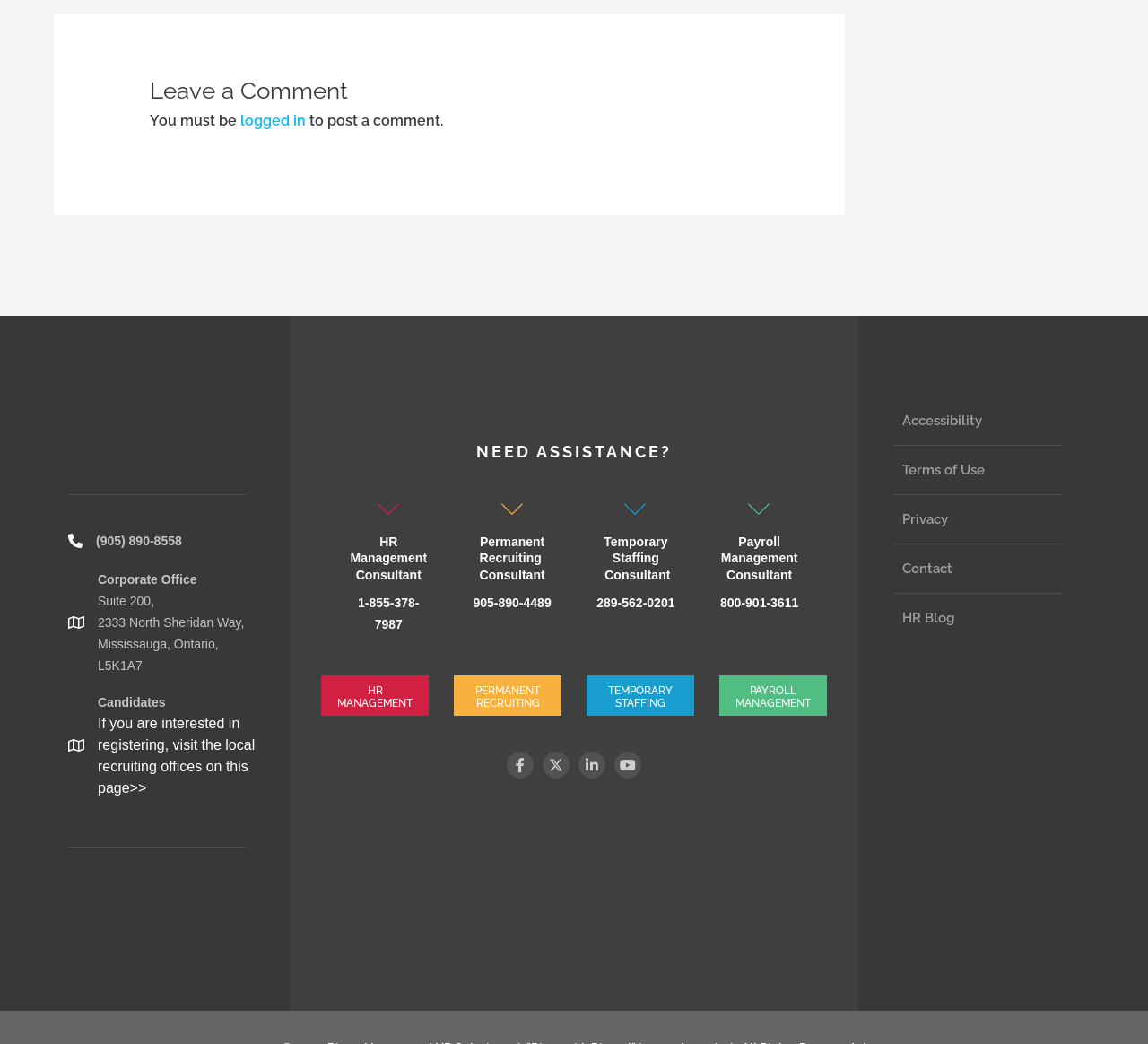How many social media platforms are represented by buttons on the page?
Refer to the image and provide a concise answer in one word or phrase.

4